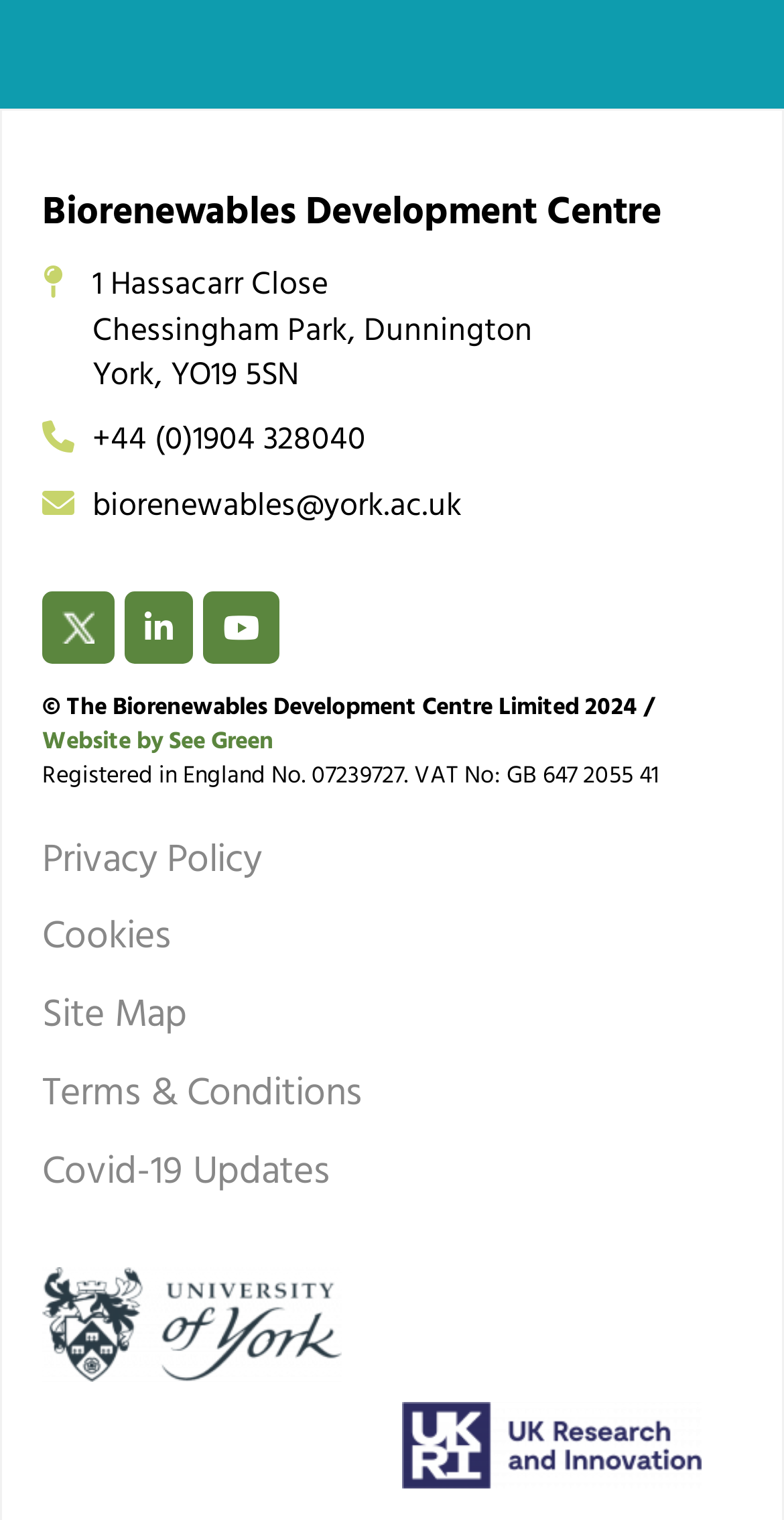Pinpoint the bounding box coordinates for the area that should be clicked to perform the following instruction: "check the Biorenewables Development Centre's Youtube channel".

[0.259, 0.389, 0.356, 0.437]